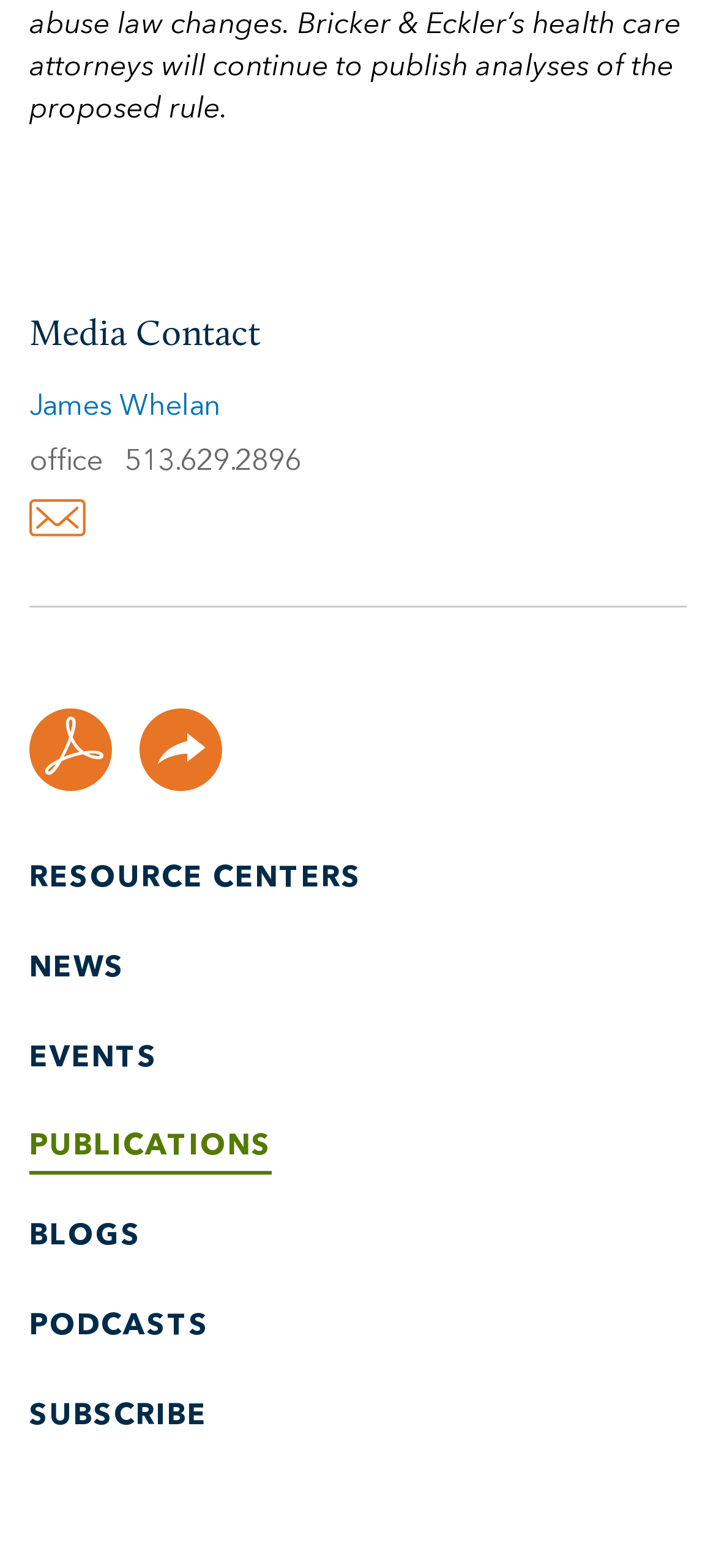Please find the bounding box for the UI element described by: "Resource Centers".

[0.041, 0.551, 0.505, 0.57]